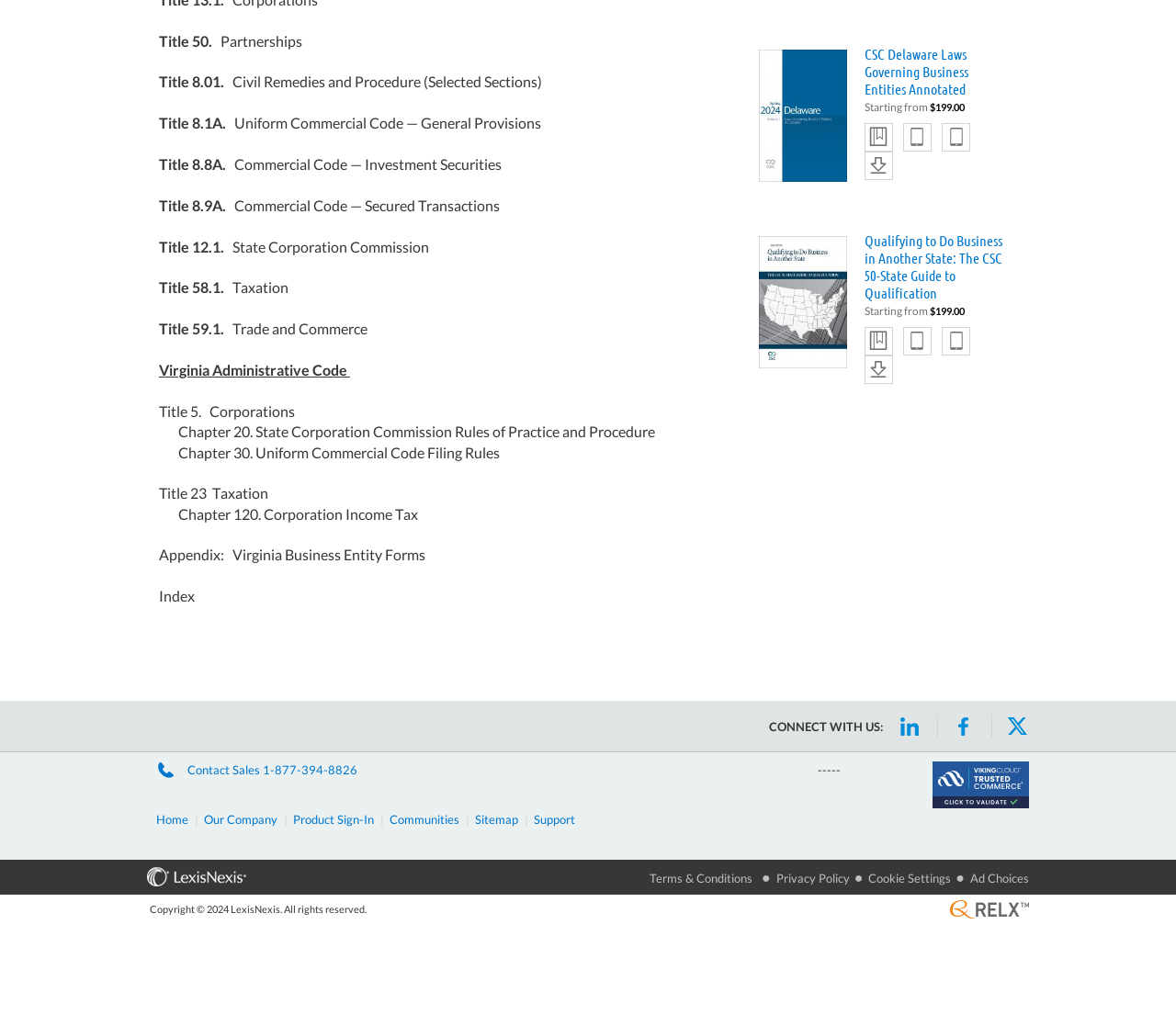Predict the bounding box of the UI element based on the description: "Terms & Conditions". The coordinates should be four float numbers between 0 and 1, formatted as [left, top, right, bottom].

[0.552, 0.848, 0.64, 0.864]